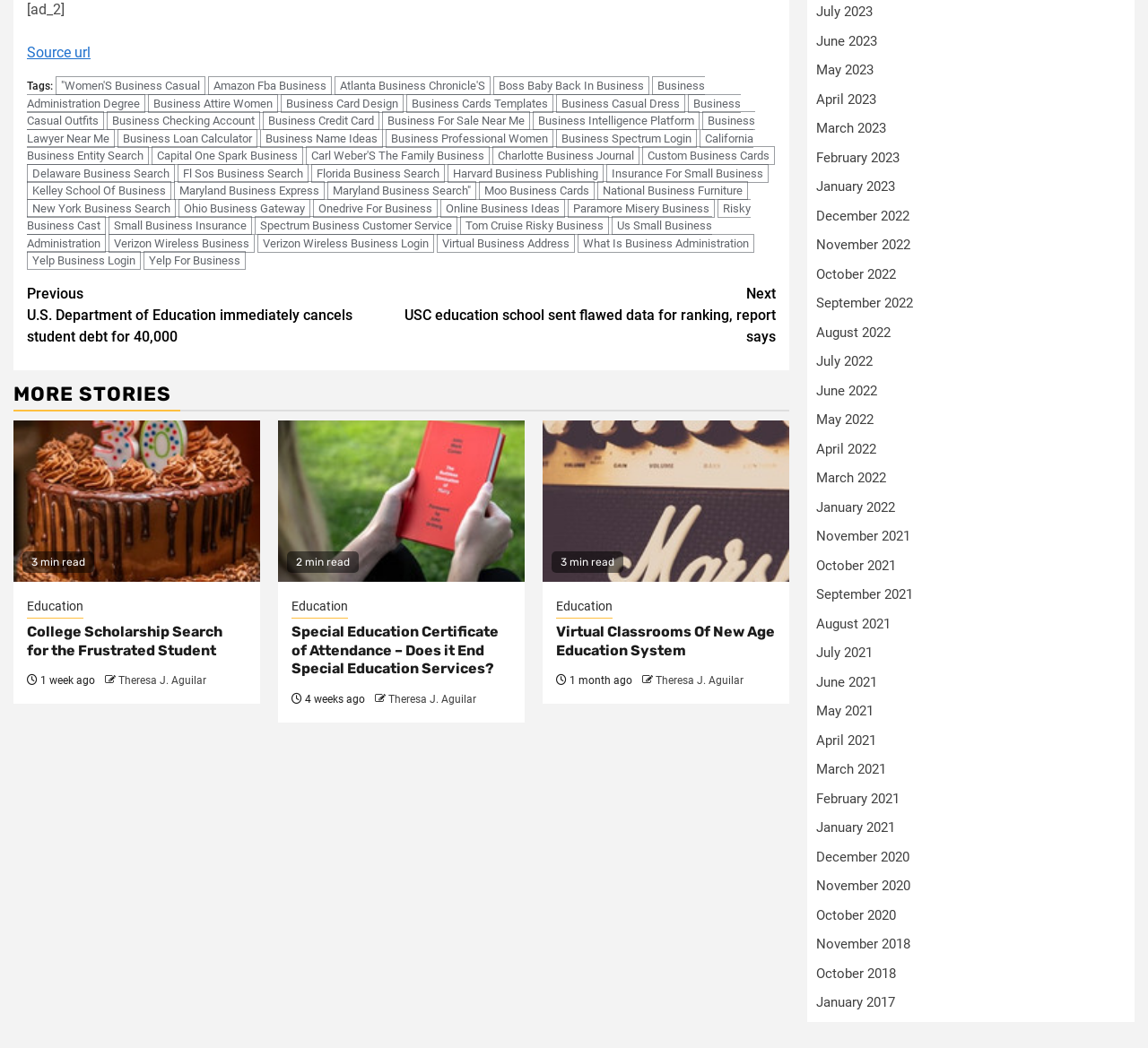Provide the bounding box coordinates of the section that needs to be clicked to accomplish the following instruction: "Read 'College Scholarship Search for the Frustrated Student'."

[0.023, 0.594, 0.215, 0.63]